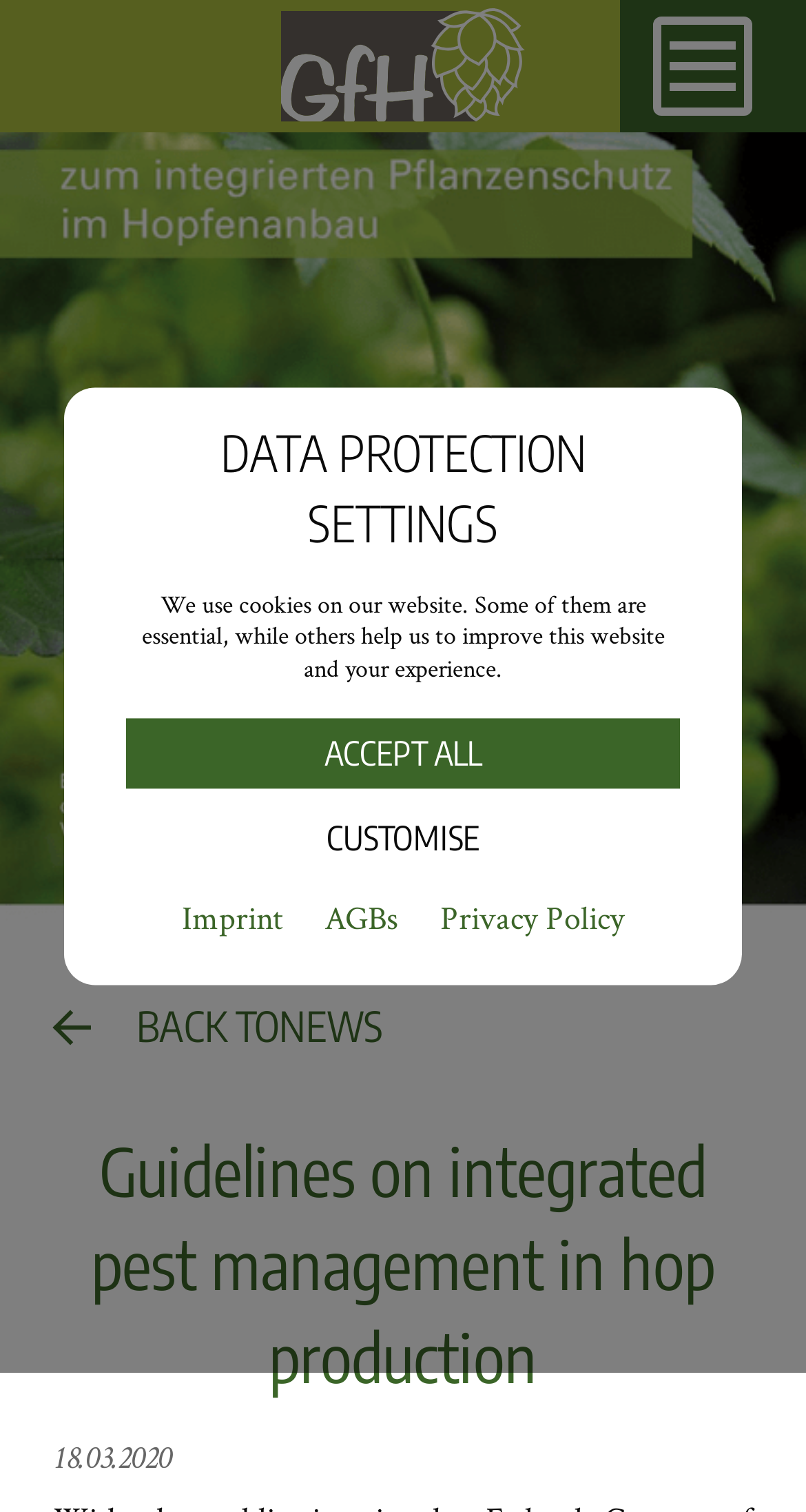Can you find the bounding box coordinates for the element that needs to be clicked to execute this instruction: "Click the 'CUSTOMISE' button"? The coordinates should be given as four float numbers between 0 and 1, i.e., [left, top, right, bottom].

[0.405, 0.541, 0.595, 0.568]